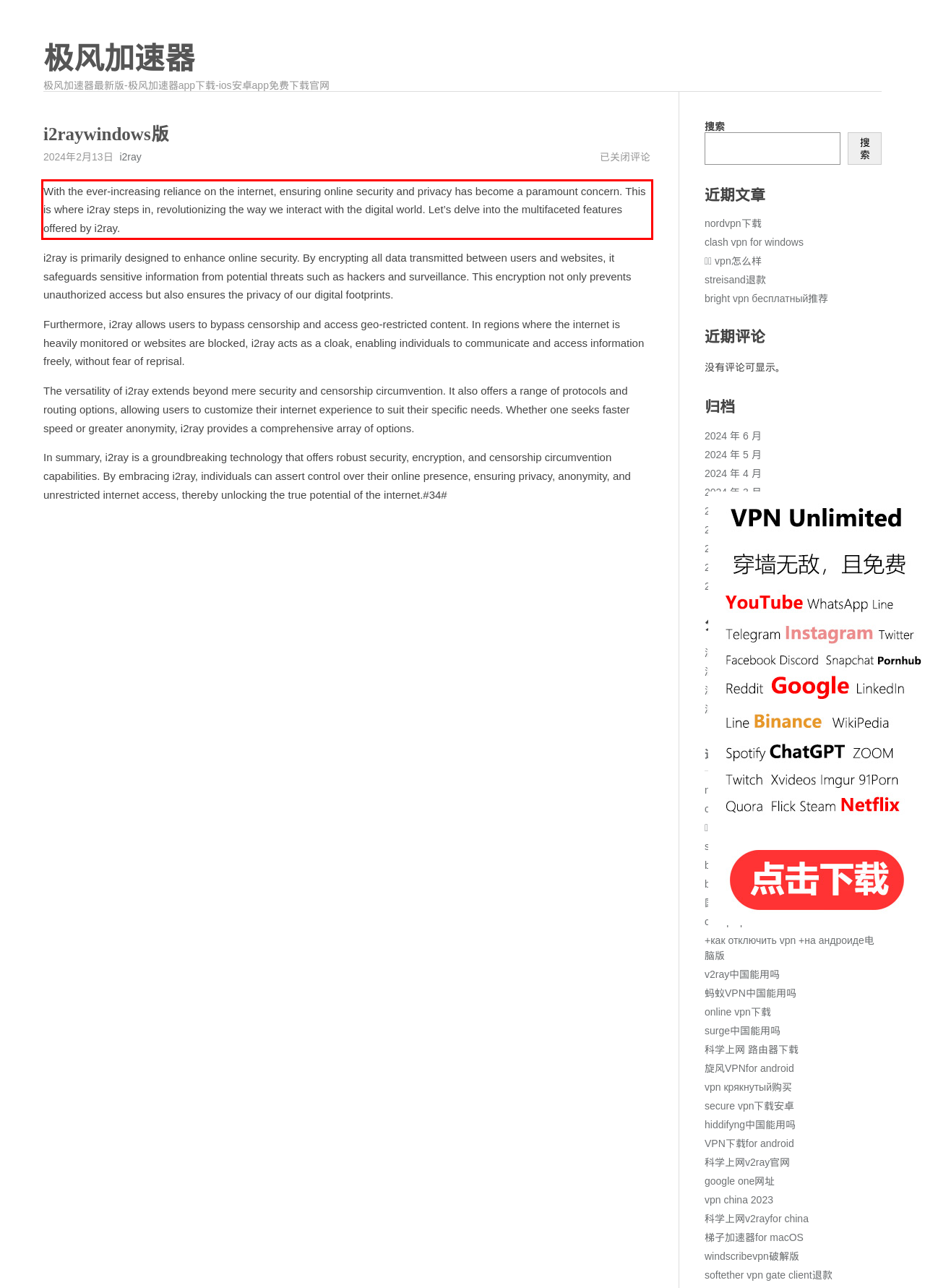Extract and provide the text found inside the red rectangle in the screenshot of the webpage.

With the ever-increasing reliance on the internet, ensuring online security and privacy has become a paramount concern. This is where i2ray steps in, revolutionizing the way we interact with the digital world. Let’s delve into the multifaceted features offered by i2ray.